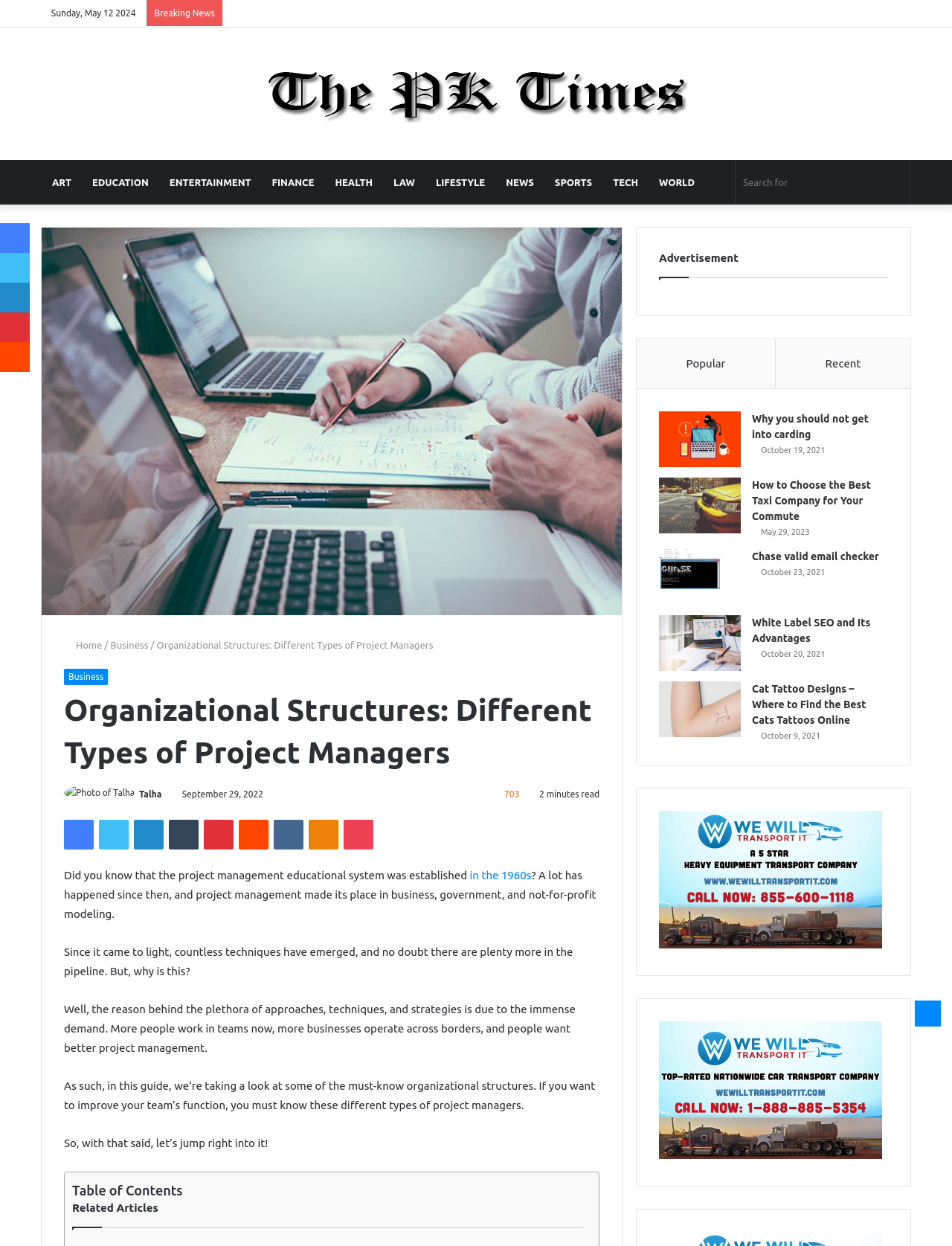Can you show the bounding box coordinates of the region to click on to complete the task described in the instruction: "Search for something"?

[0.773, 0.128, 0.955, 0.164]